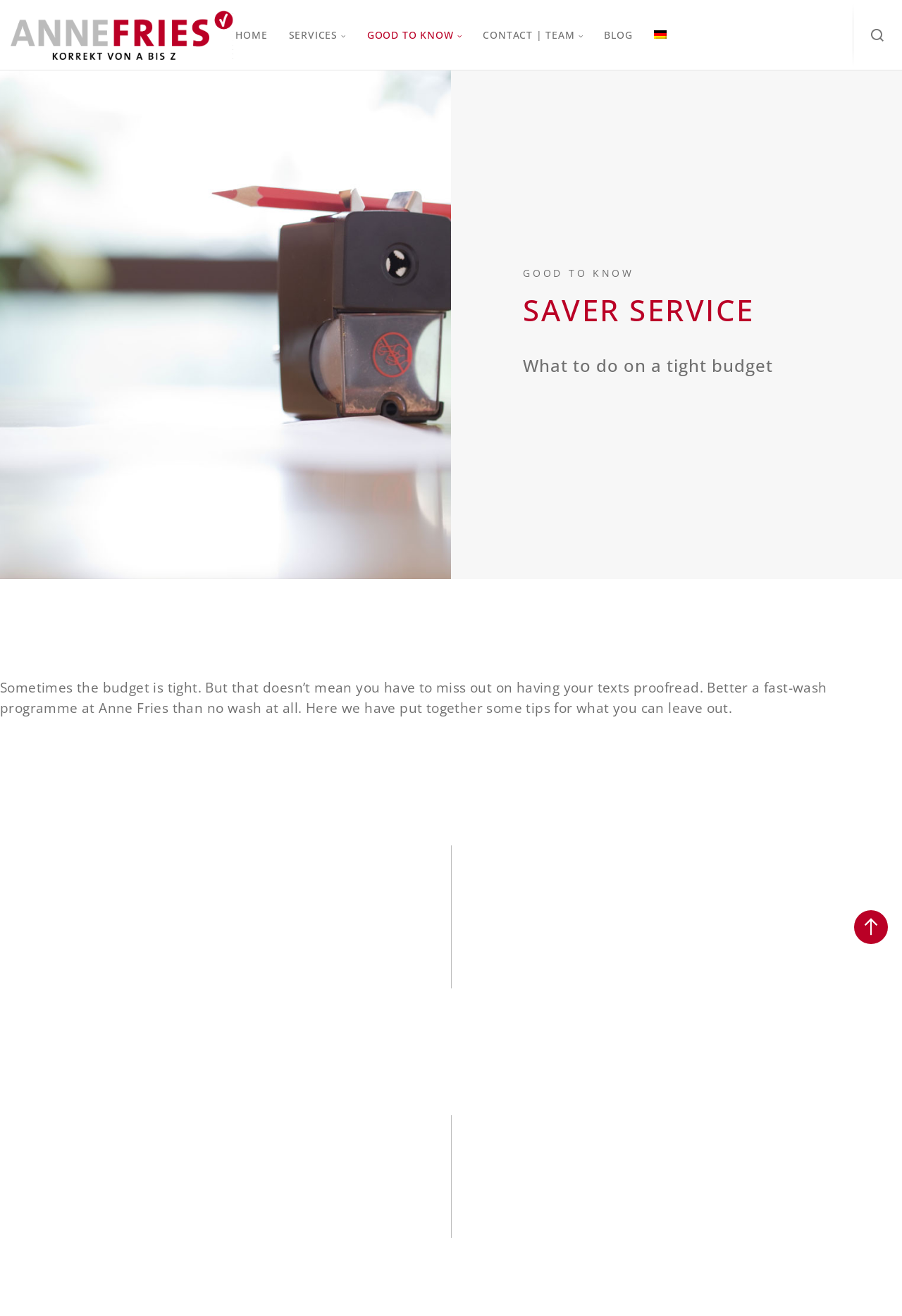Specify the bounding box coordinates for the region that must be clicked to perform the given instruction: "Click the 'Senden' button".

[0.531, 0.58, 0.634, 0.618]